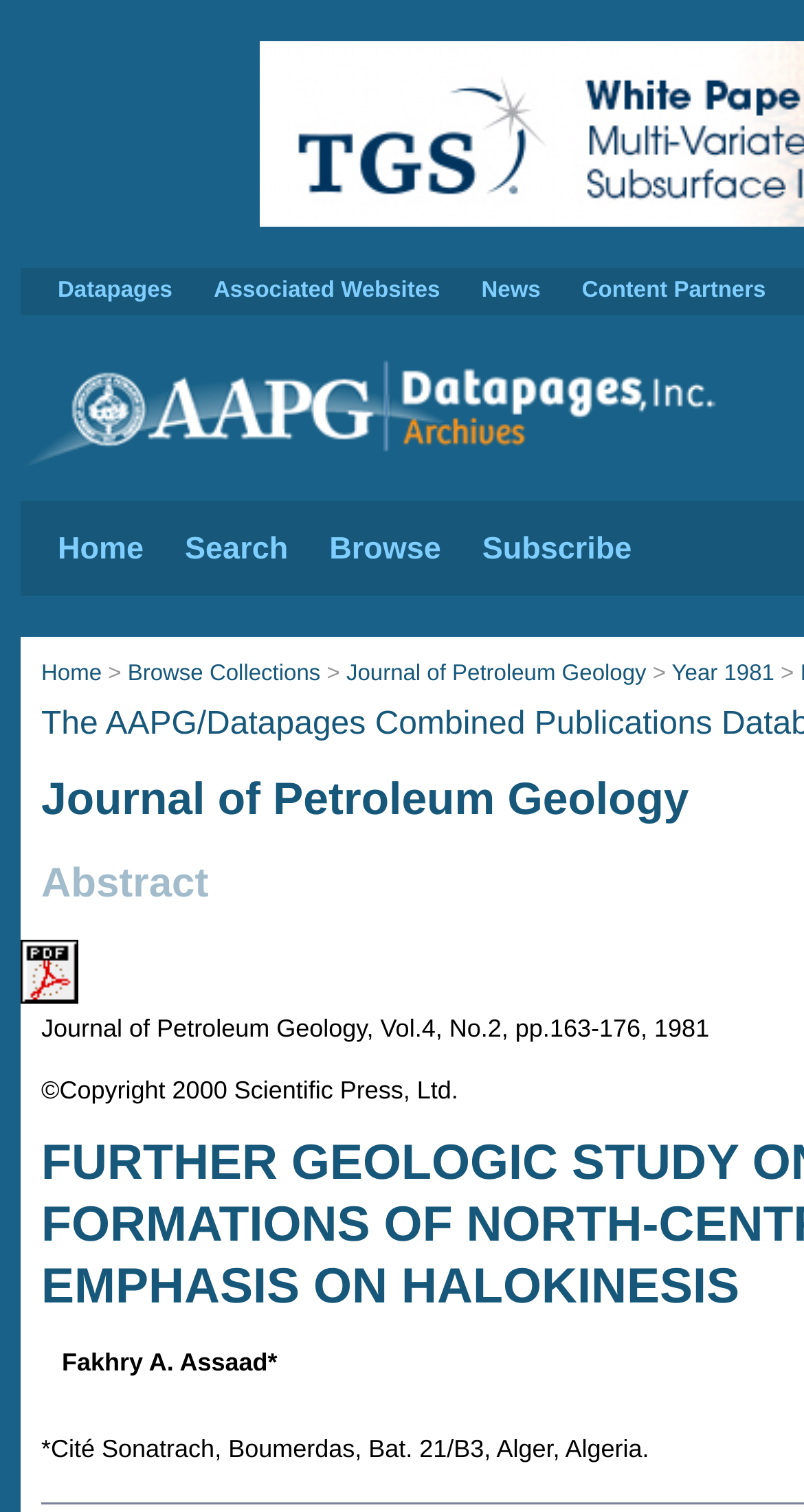Please identify the bounding box coordinates of the element that needs to be clicked to perform the following instruction: "View Journal of Petroleum Geology".

[0.431, 0.438, 0.804, 0.454]